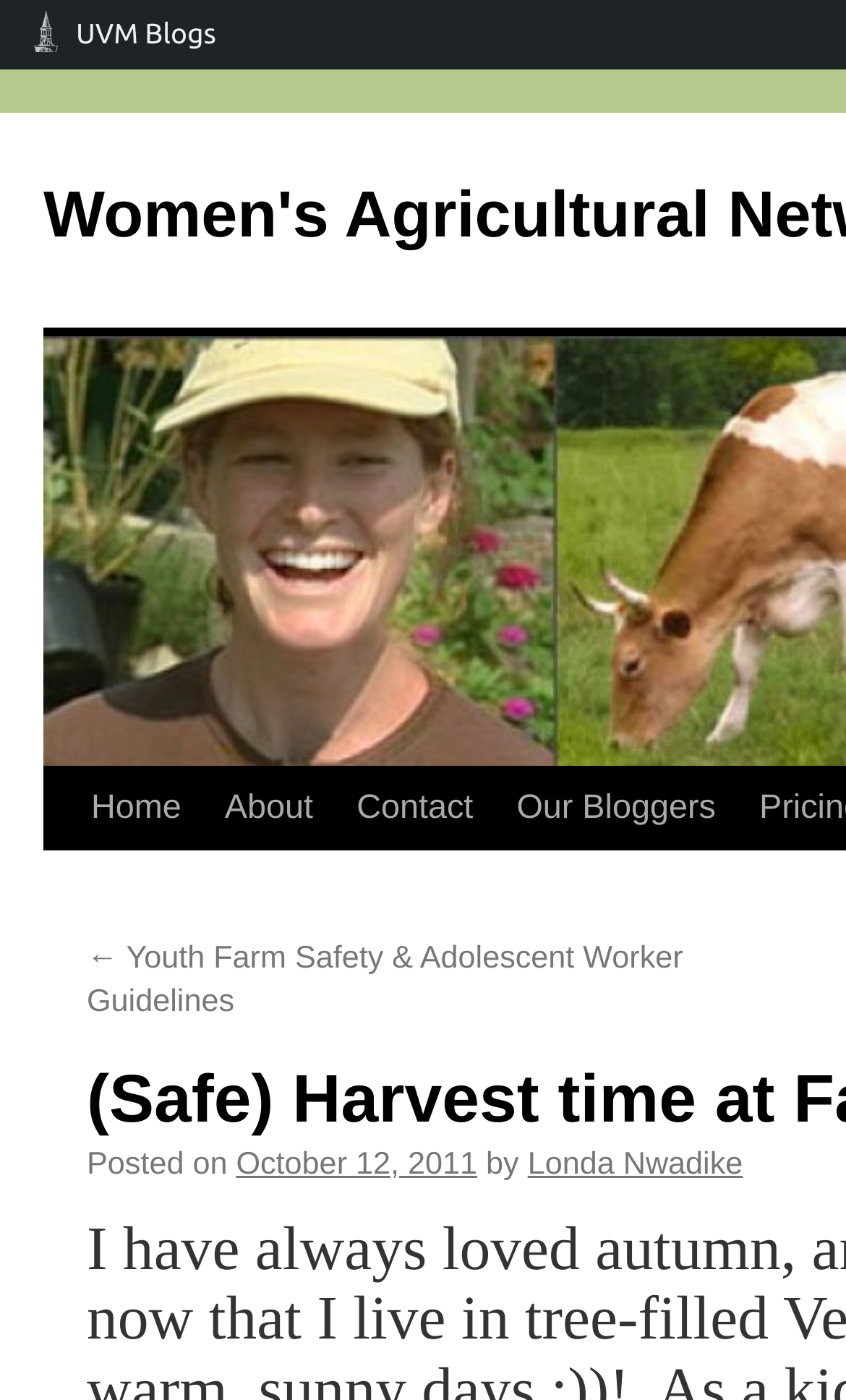Locate the bounding box coordinates of the area where you should click to accomplish the instruction: "read about the blogger Londa Nwadike".

[0.624, 0.819, 0.878, 0.844]